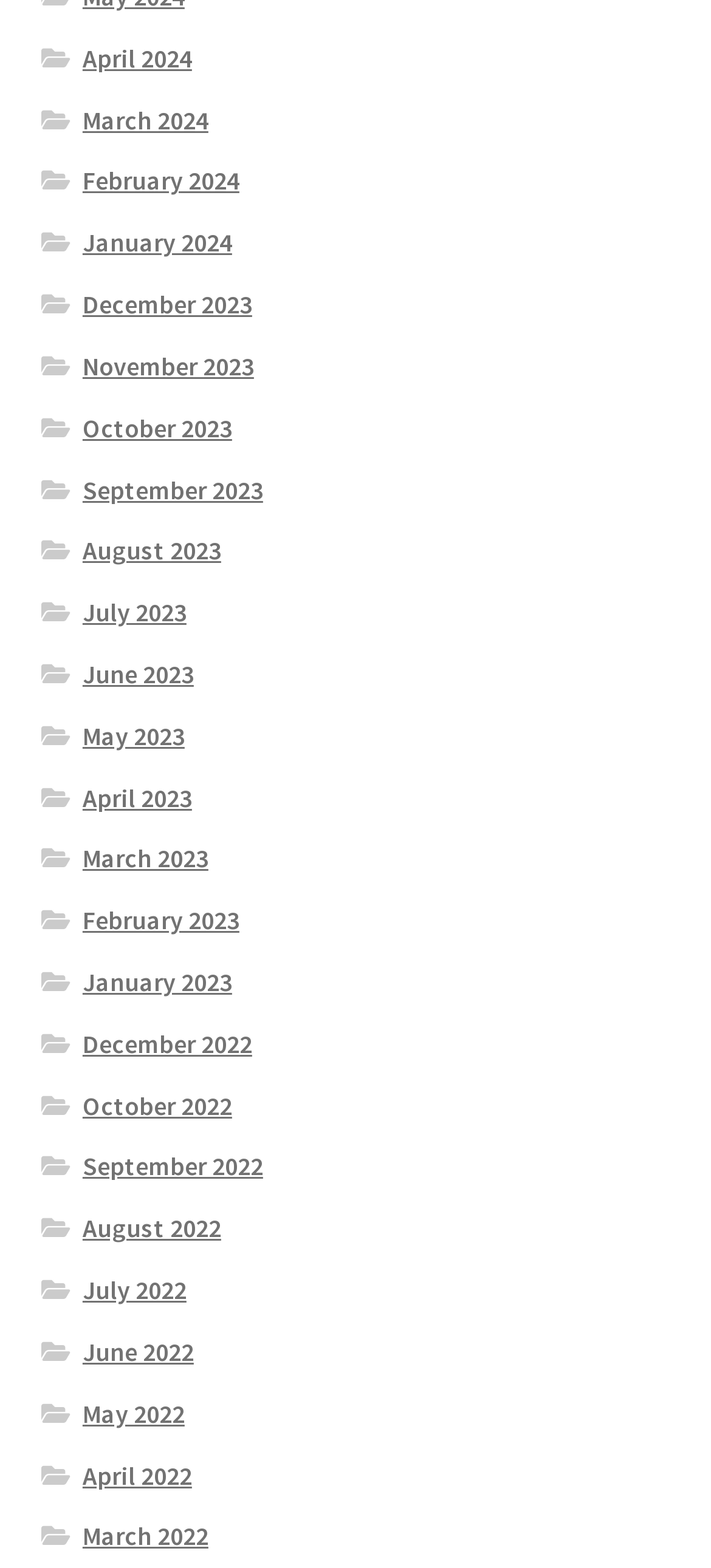Please indicate the bounding box coordinates of the element's region to be clicked to achieve the instruction: "go to March 2023". Provide the coordinates as four float numbers between 0 and 1, i.e., [left, top, right, bottom].

[0.116, 0.537, 0.293, 0.558]